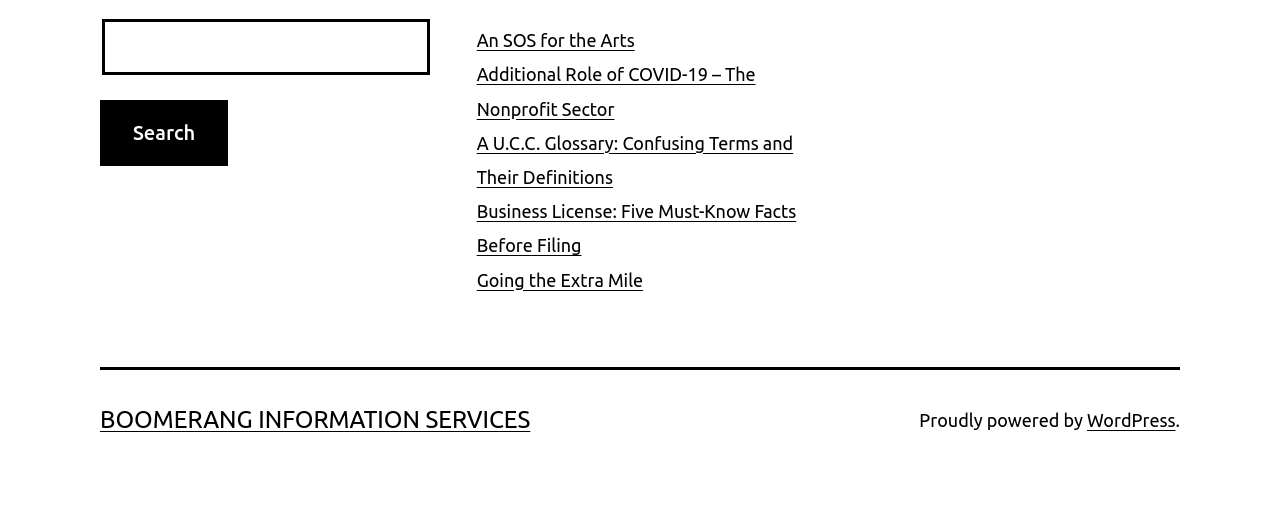What type of content is listed under 'Recent Posts'?
Refer to the screenshot and deliver a thorough answer to the question presented.

The 'Recent Posts' section is located below the searchbox and contains a list of links with descriptive titles such as 'An SOS for the Arts' and 'Business License: Five Must-Know Facts Before Filing'. This suggests that the content listed under 'Recent Posts' are links to articles or blog posts.